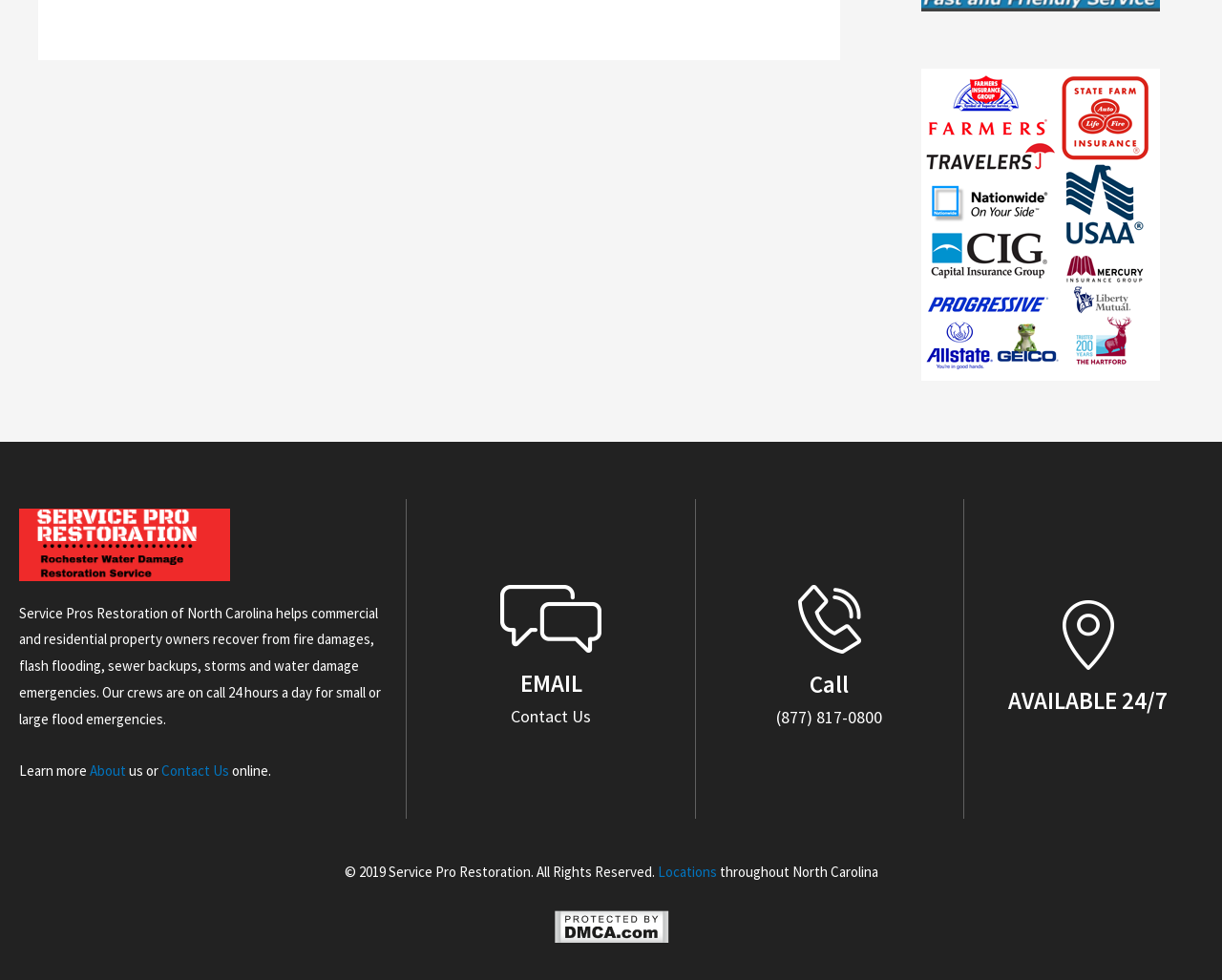Identify the bounding box coordinates for the UI element described by the following text: "Contact Us". Provide the coordinates as four float numbers between 0 and 1, in the format [left, top, right, bottom].

[0.132, 0.777, 0.188, 0.796]